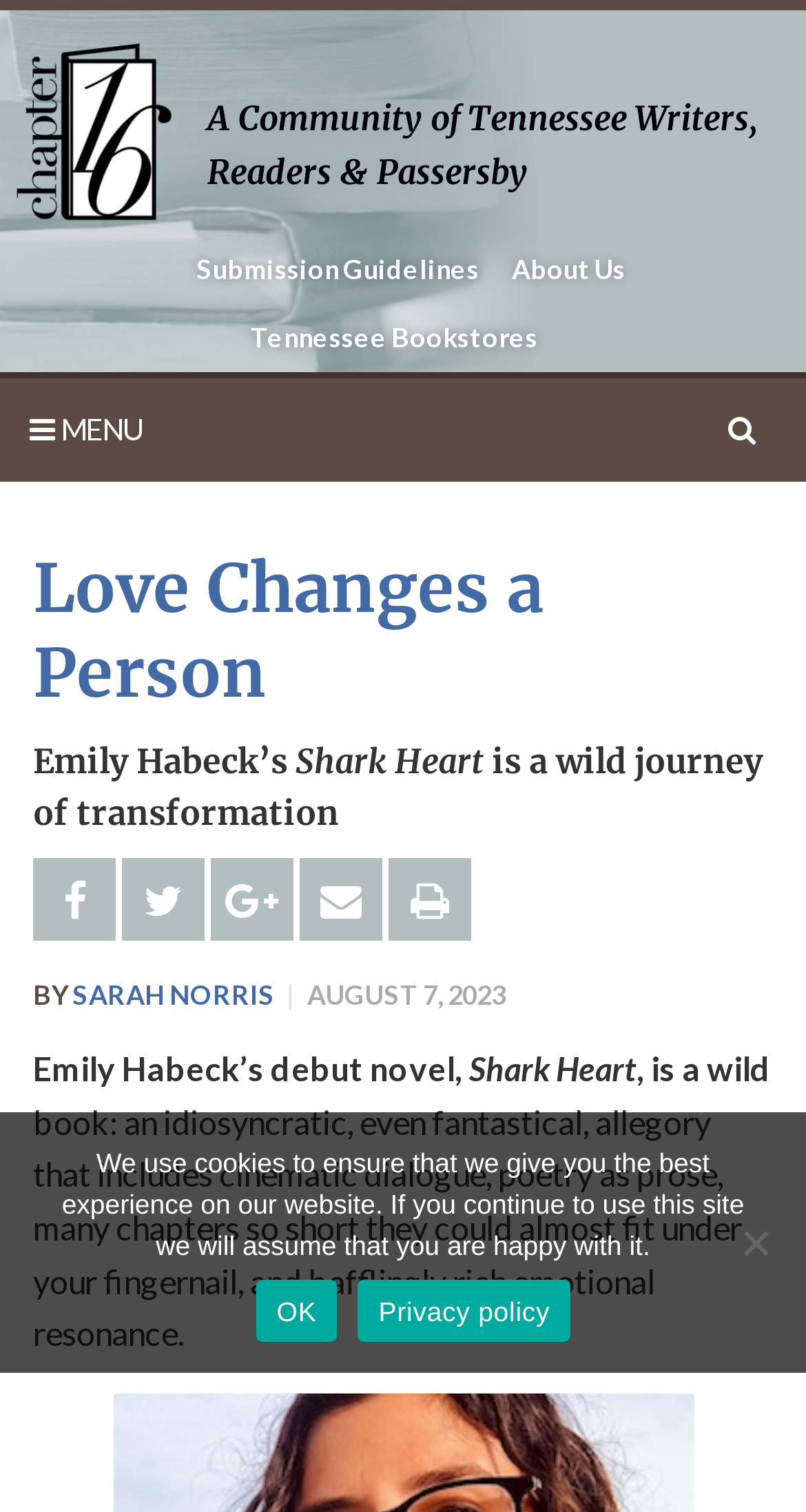Provide a brief response to the question below using one word or phrase:
What is the name of the novel being discussed?

Shark Heart